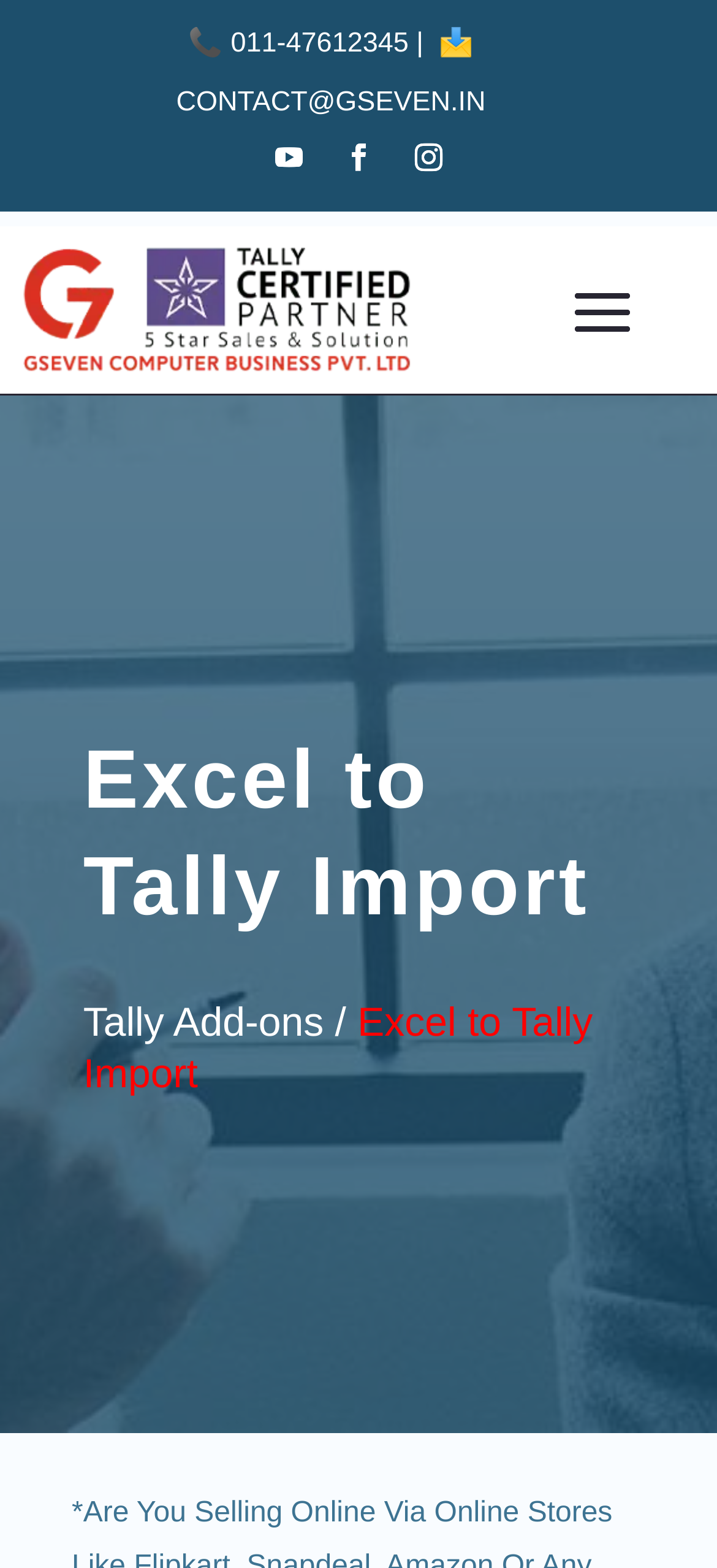From the webpage screenshot, predict the bounding box coordinates (top-left x, top-left y, bottom-right x, bottom-right y) for the UI element described here: 📞 011-47612345 | 📩

[0.262, 0.018, 0.661, 0.038]